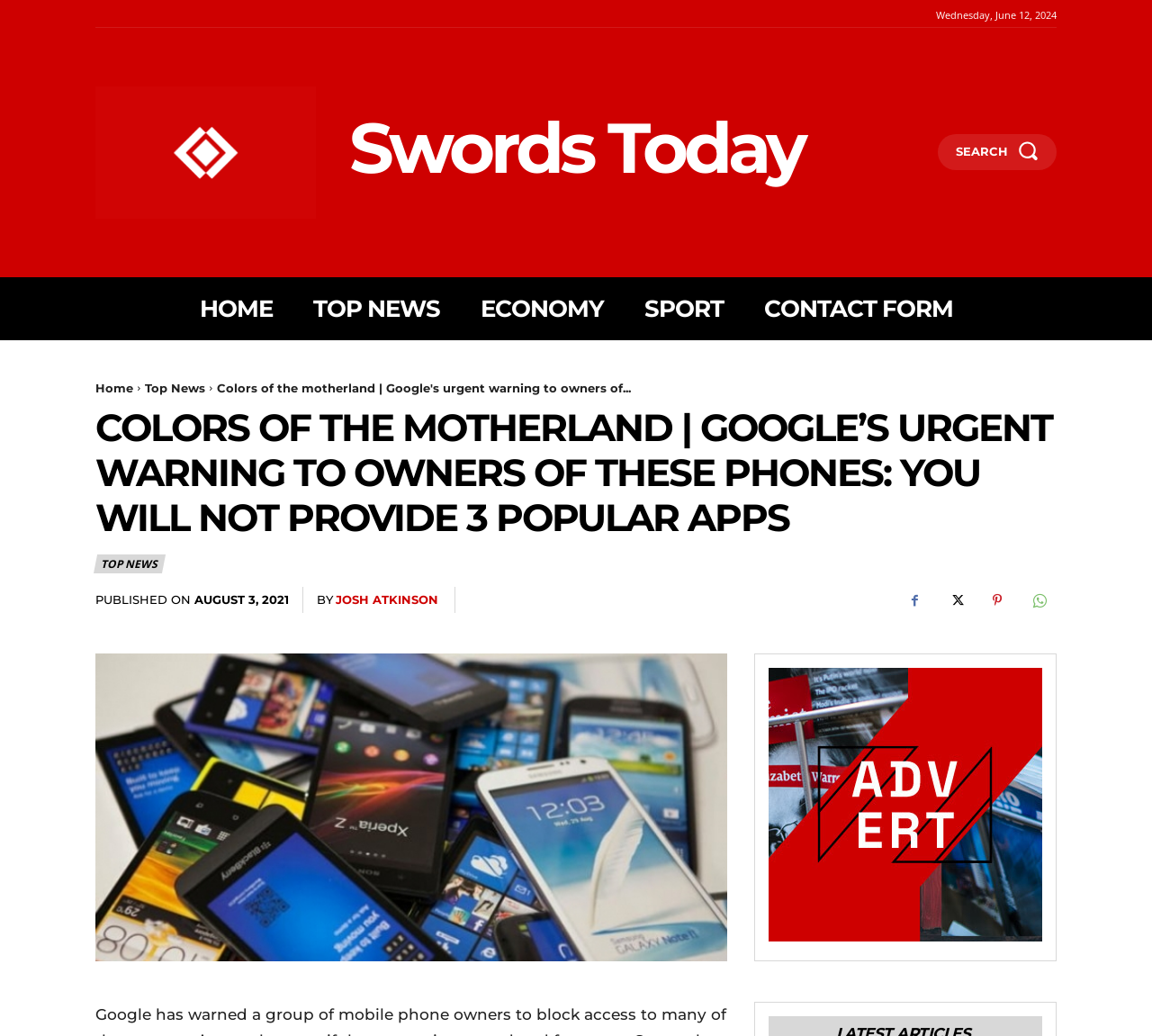What is the date of the article?
Using the image provided, answer with just one word or phrase.

AUGUST 3, 2021